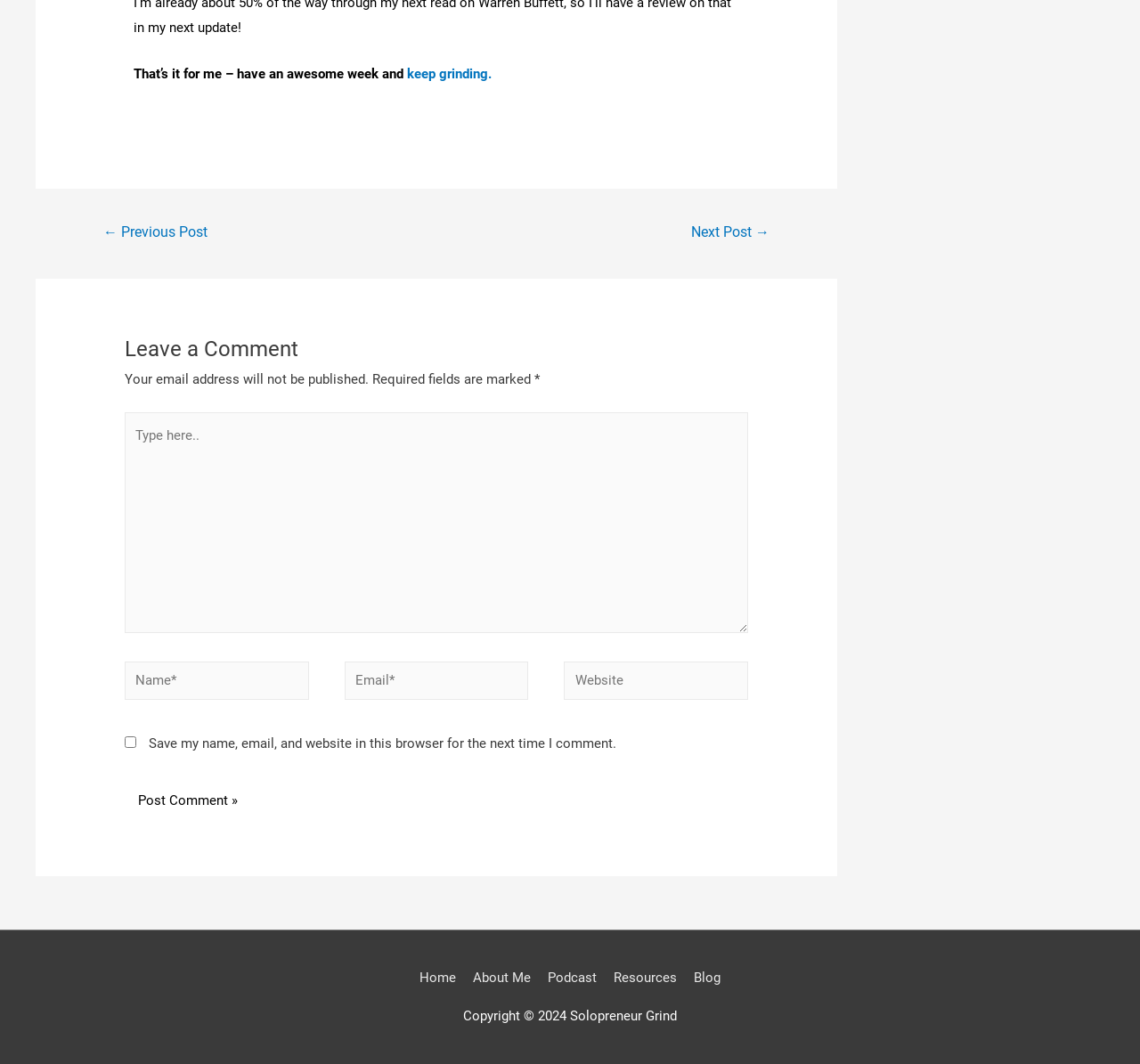What is the copyright information?
Provide a detailed and extensive answer to the question.

The copyright information is located at the bottom of the page and reads 'Copyright © 2024 Solopreneur Grind', indicating that the content is owned by Solopreneur Grind and is copyrighted for the year 2024.